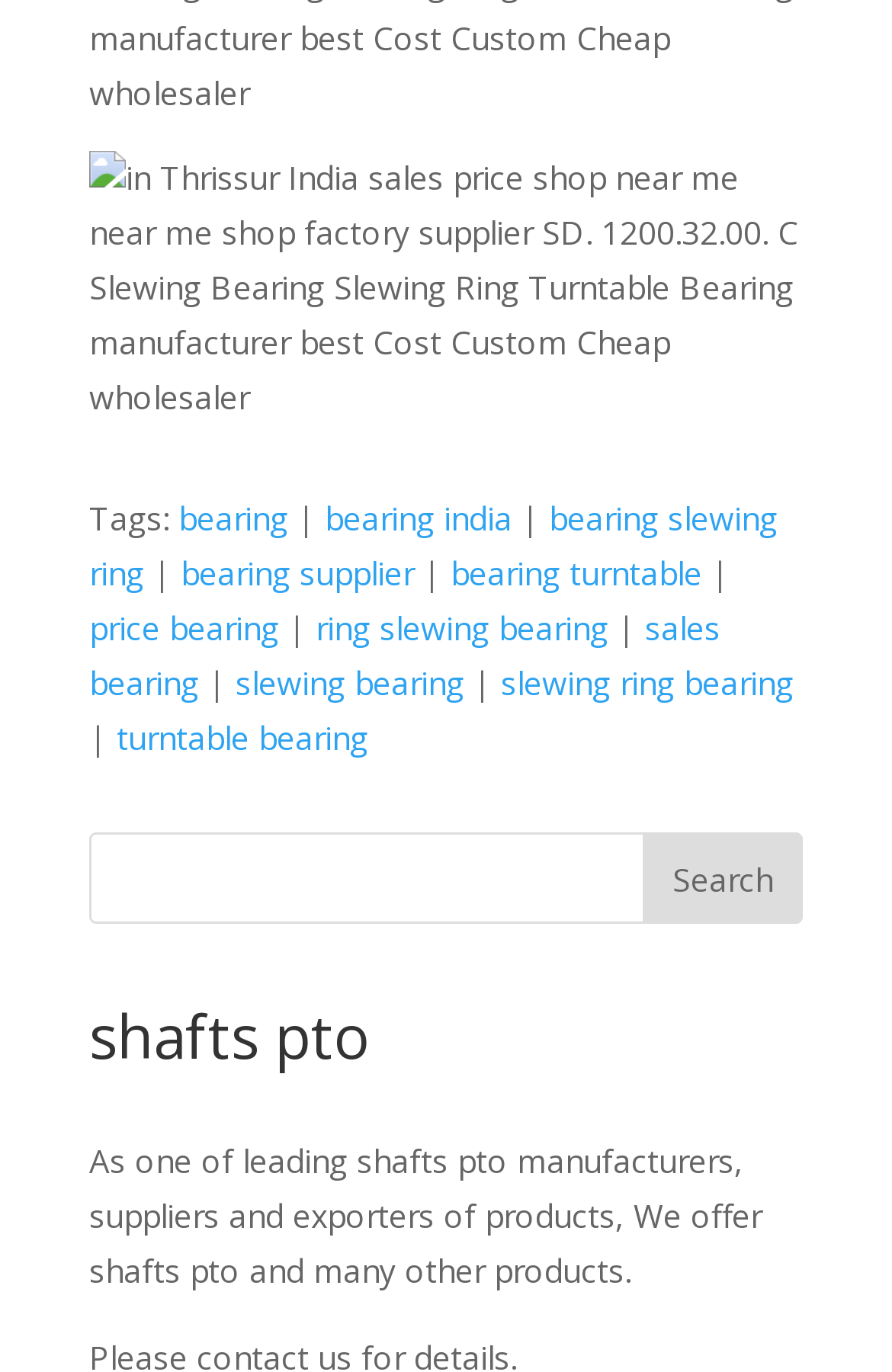What is the product being sold?
Using the screenshot, give a one-word or short phrase answer.

Slewing Bearing